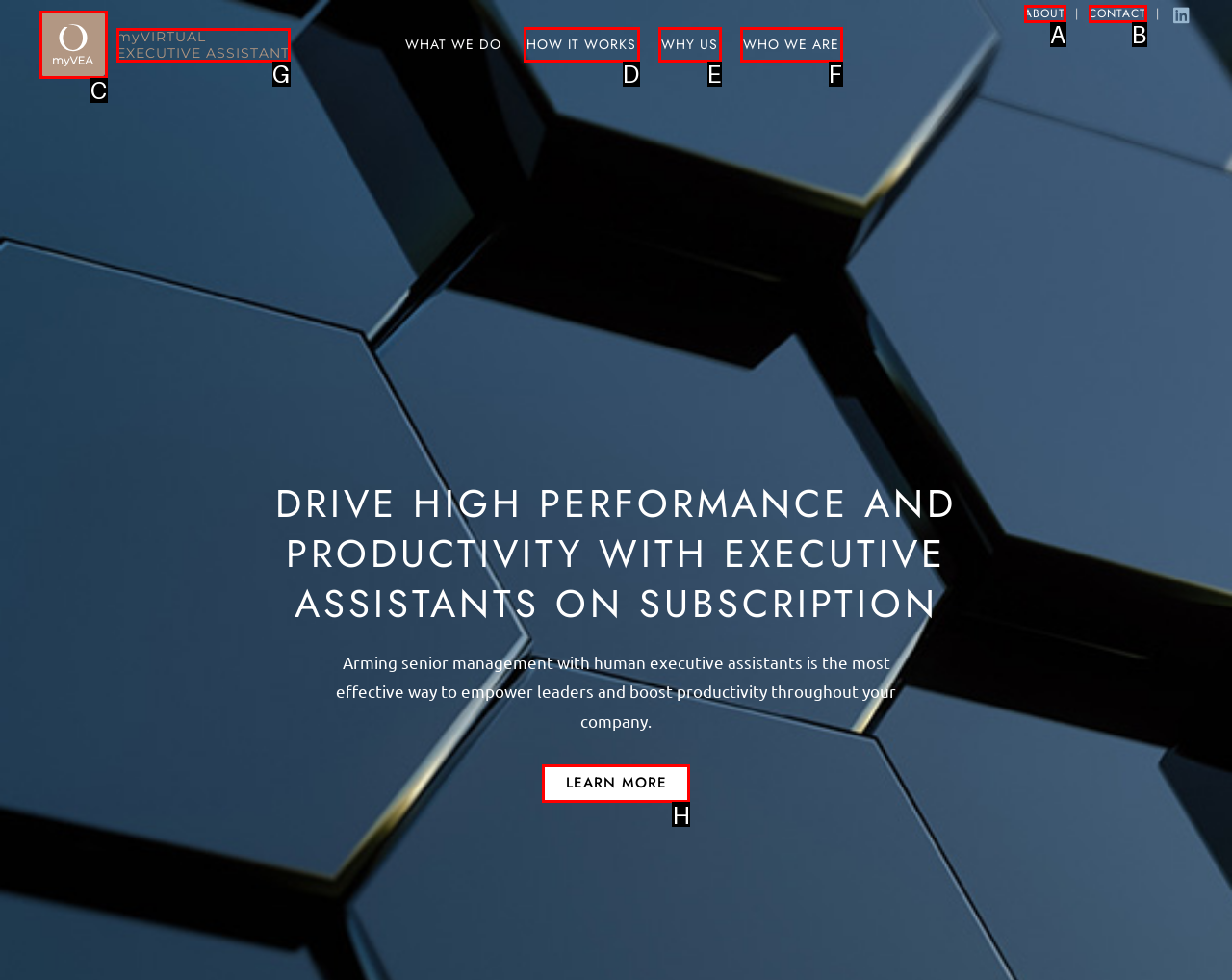To complete the task: learn more about executive assistants, which option should I click? Answer with the appropriate letter from the provided choices.

H